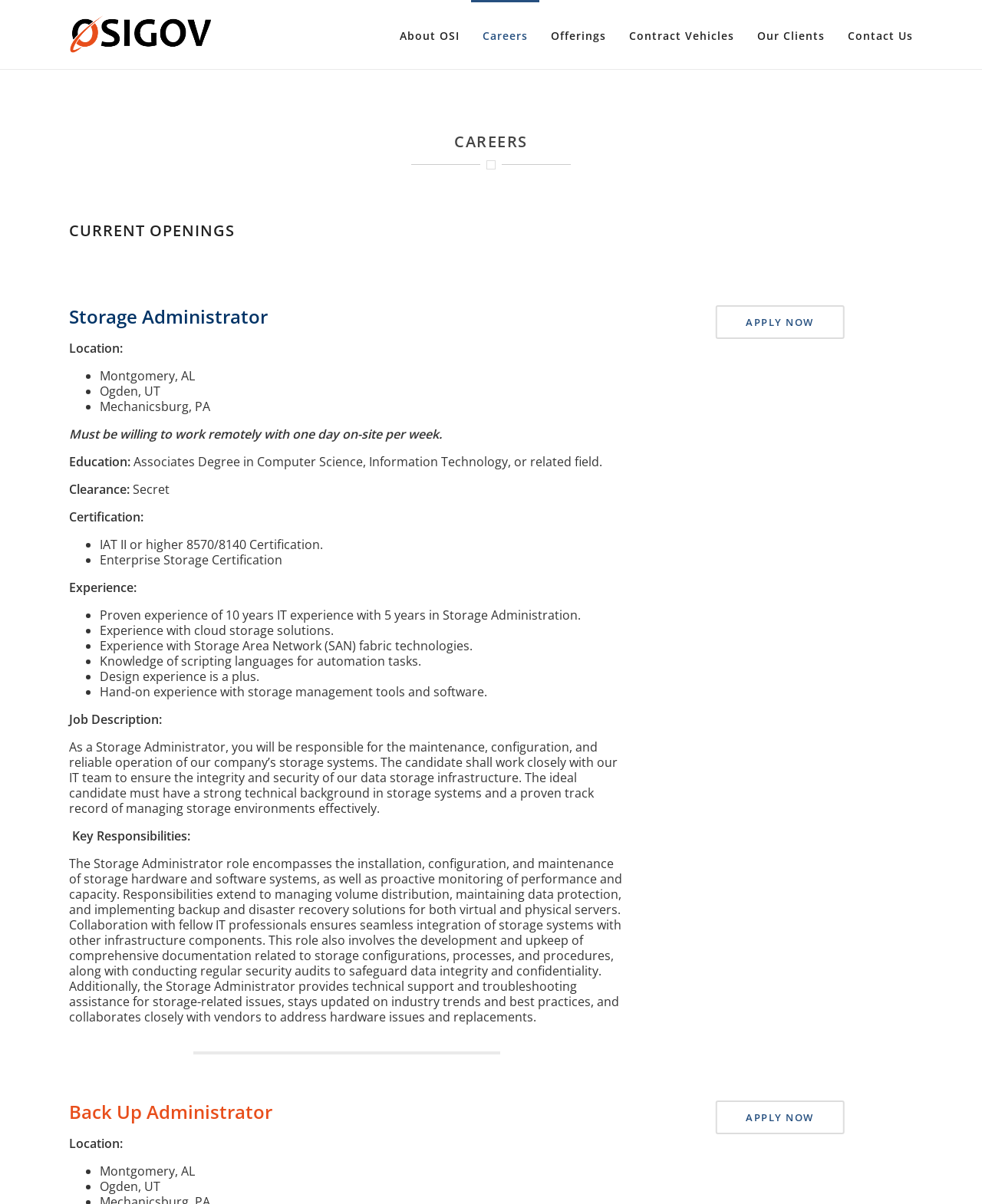Please specify the bounding box coordinates of the clickable region necessary for completing the following instruction: "Click the 'Careers' link". The coordinates must consist of four float numbers between 0 and 1, i.e., [left, top, right, bottom].

[0.491, 0.024, 0.538, 0.036]